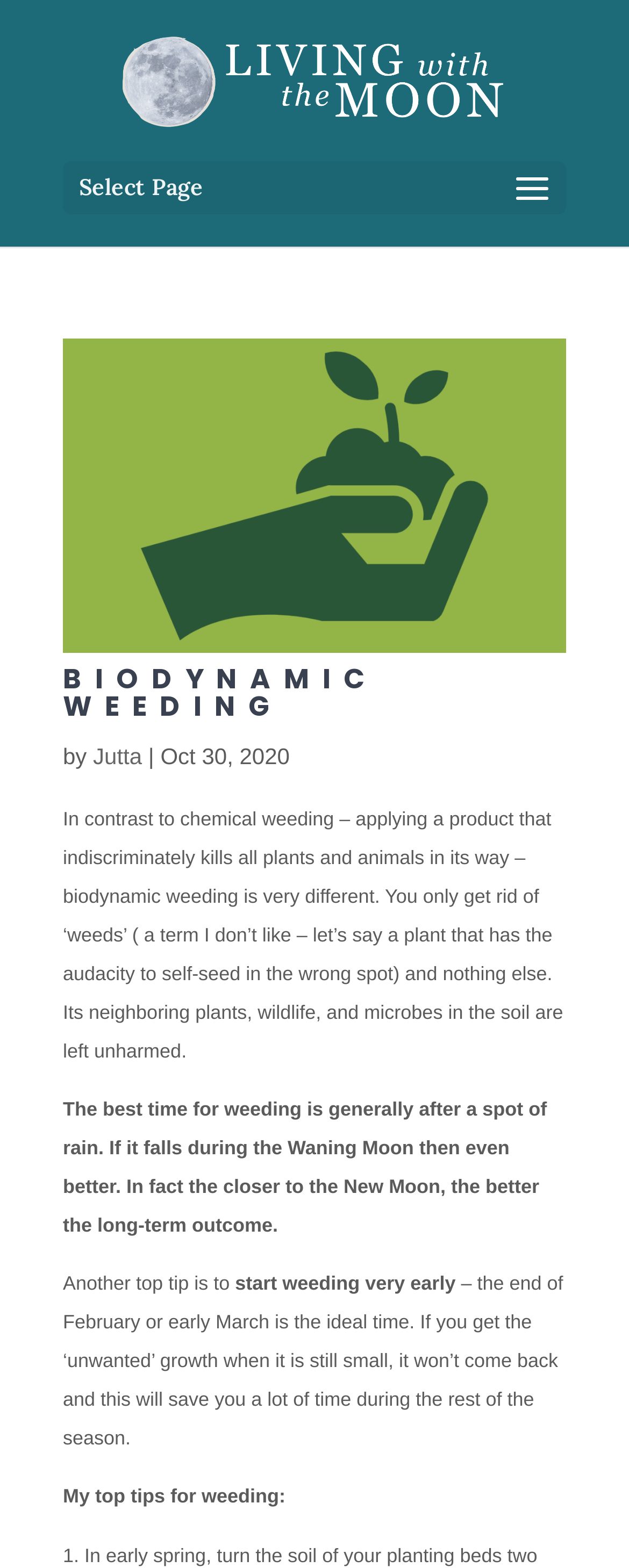Determine the bounding box coordinates for the UI element matching this description: "Biodynamic Weeding".

[0.1, 0.42, 0.6, 0.463]